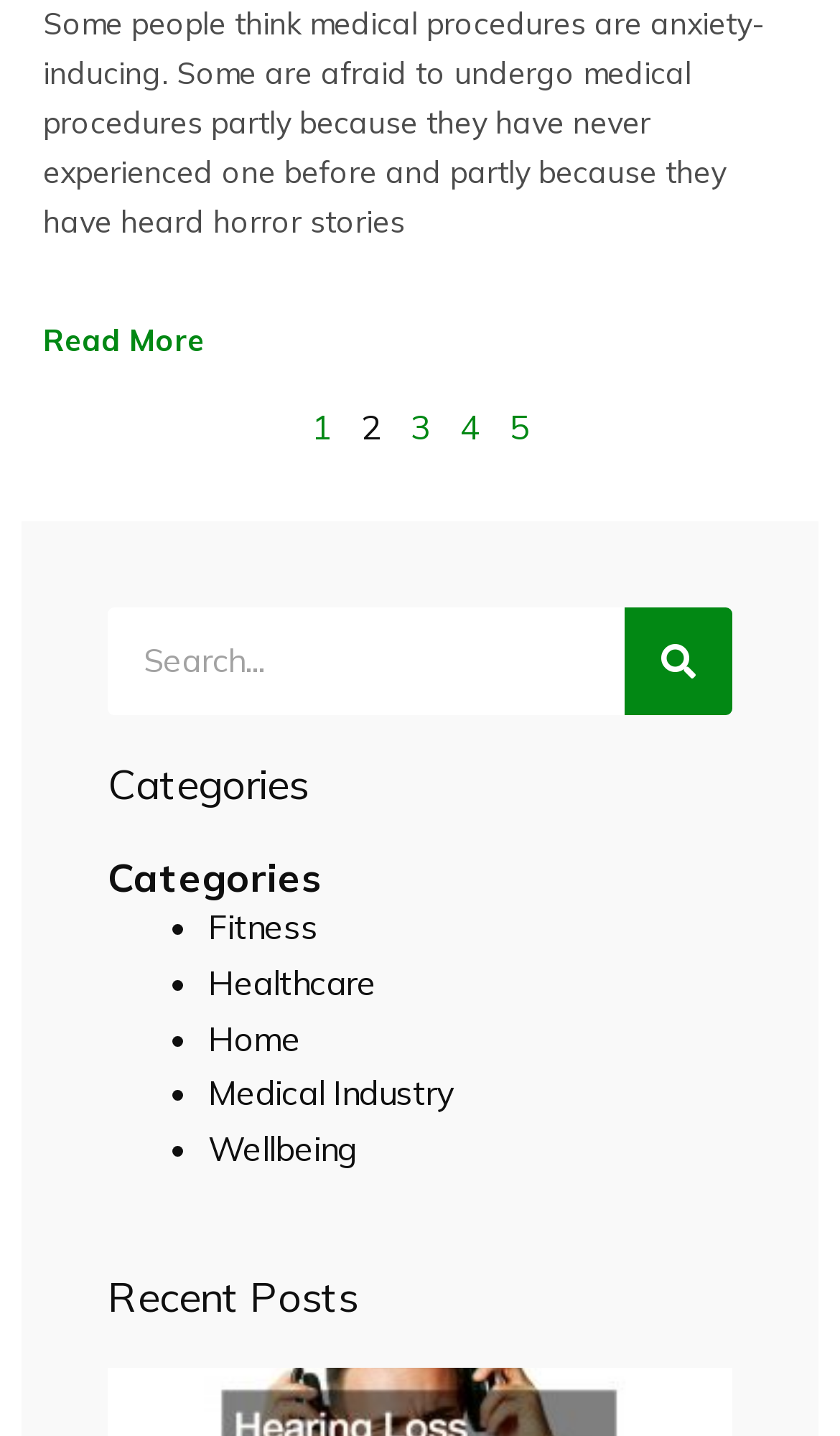Provide a one-word or short-phrase answer to the question:
What is the purpose of the search box?

To search